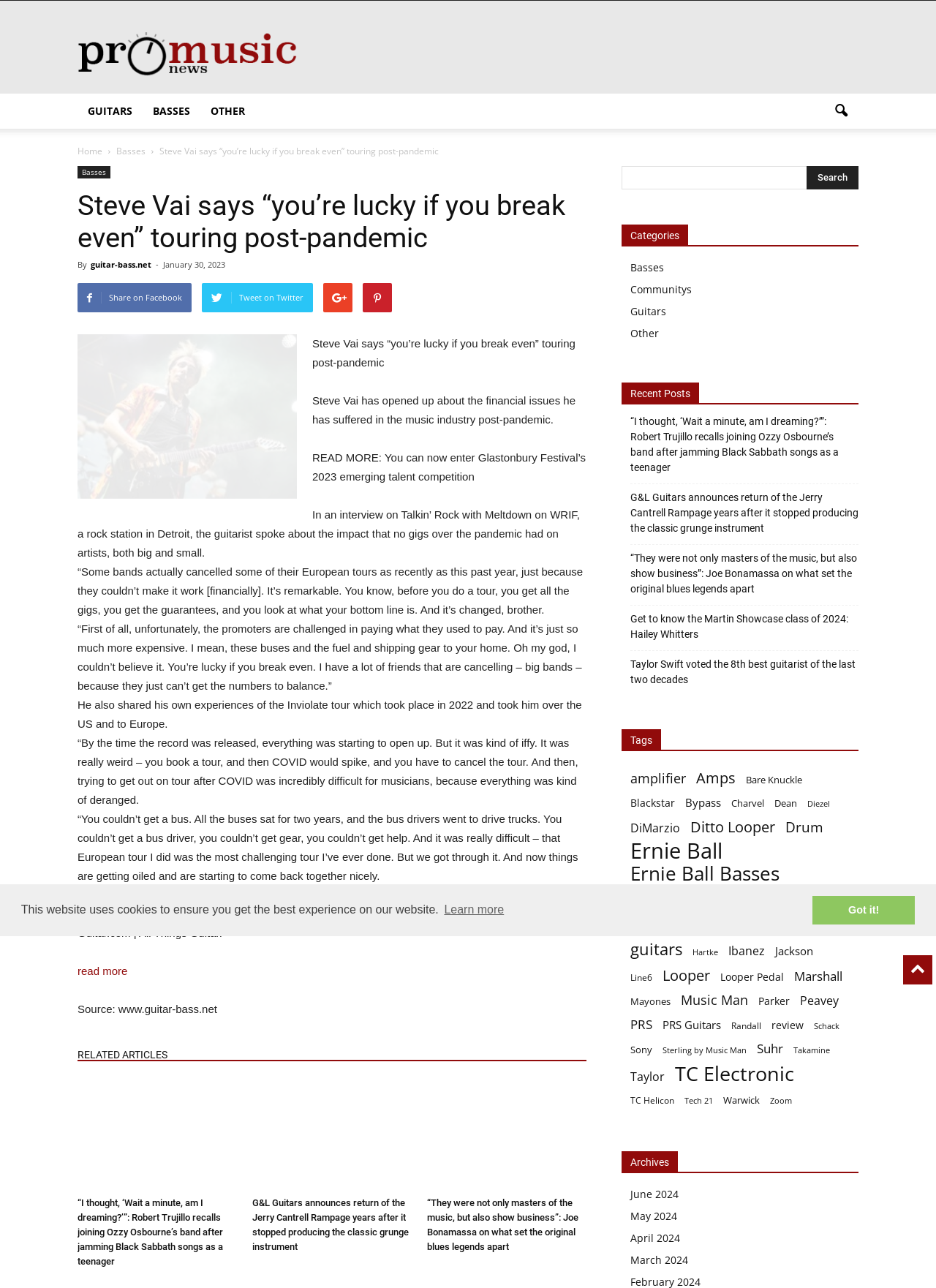How many related articles are listed at the bottom of the webpage?
Based on the visual, give a brief answer using one word or a short phrase.

3